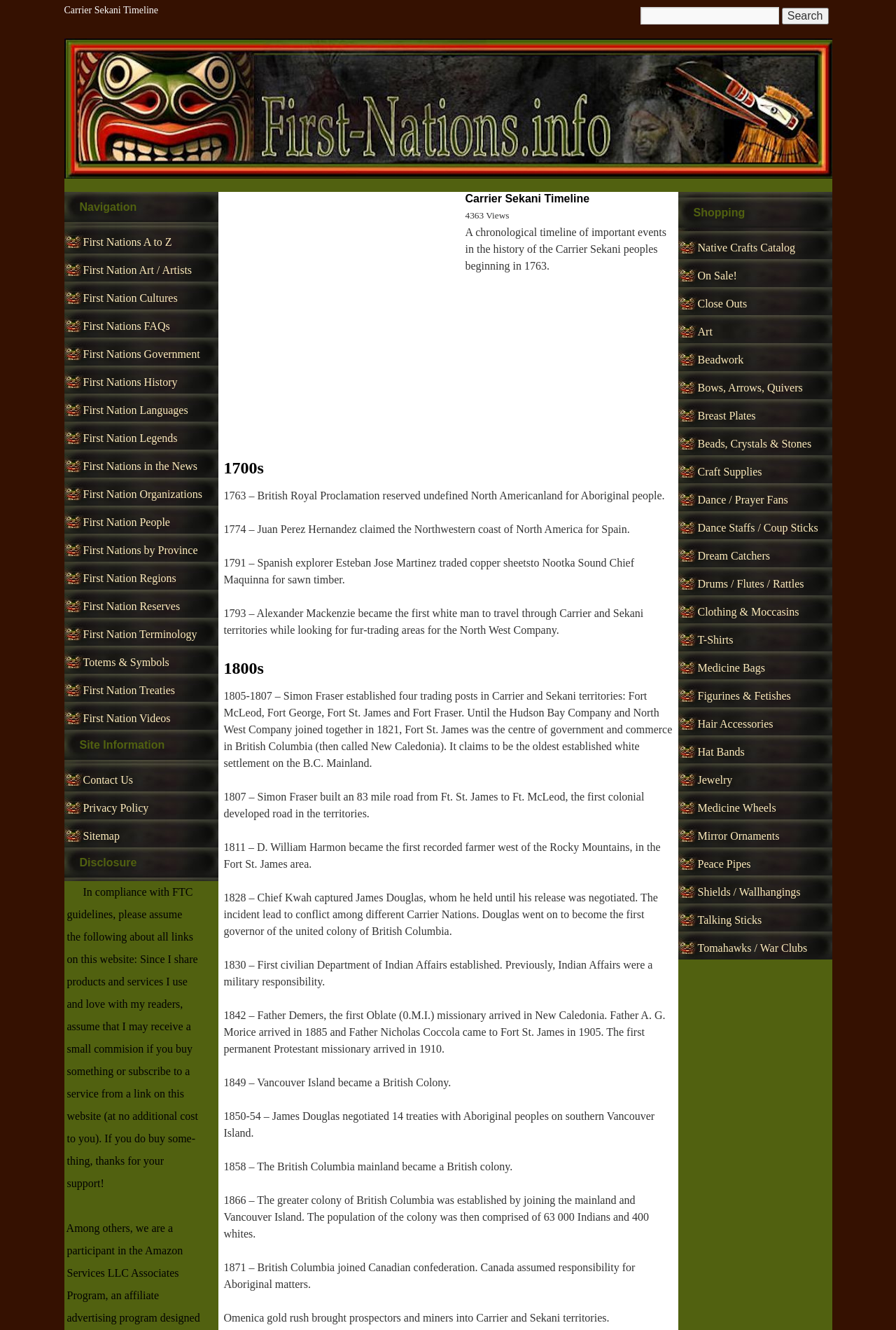Respond with a single word or short phrase to the following question: 
What is the purpose of the 'Site Information' section?

Provide website information